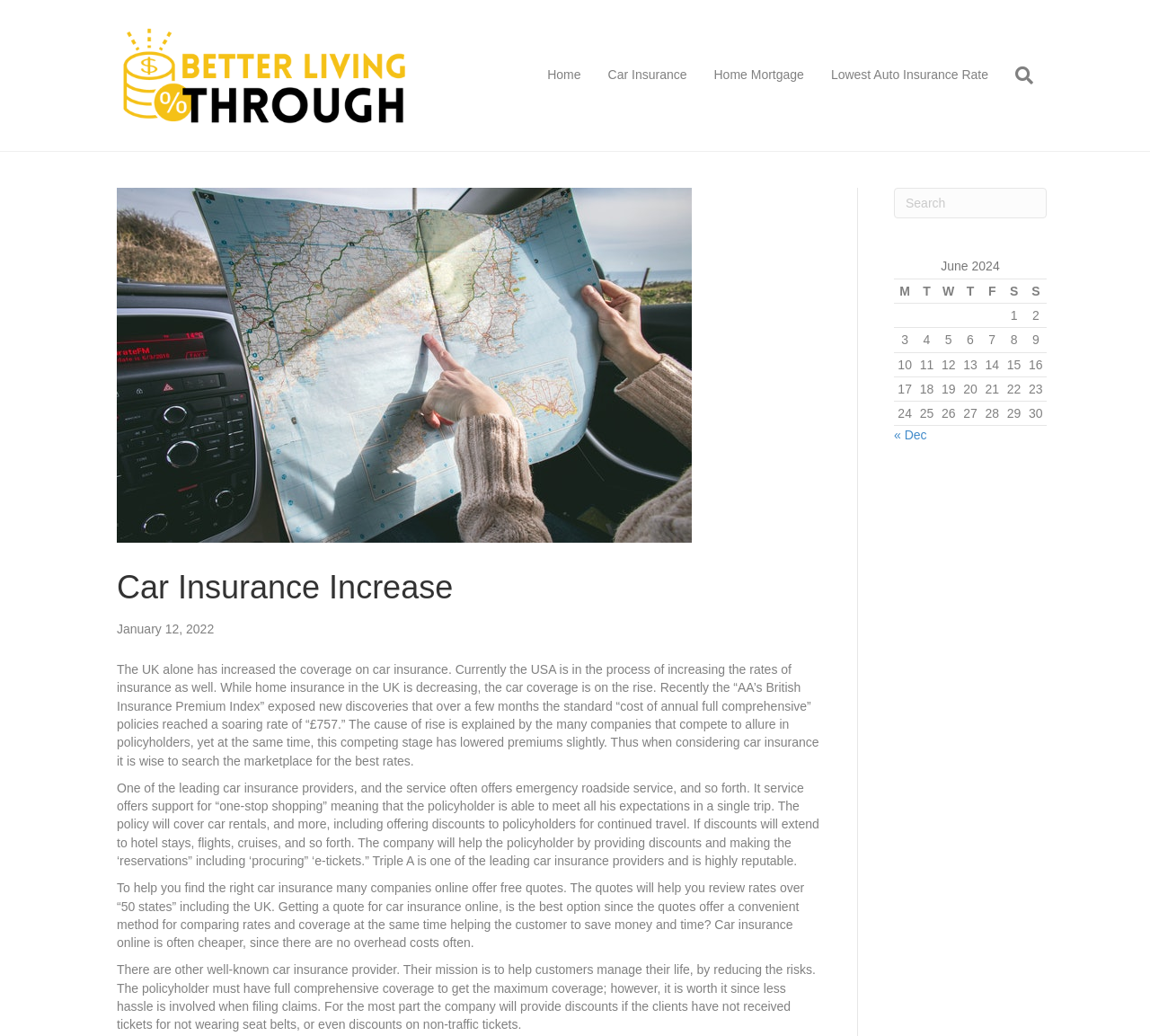Locate and provide the bounding box coordinates for the HTML element that matches this description: "aria-label="Search" name="s" placeholder="Search"".

[0.777, 0.182, 0.91, 0.211]